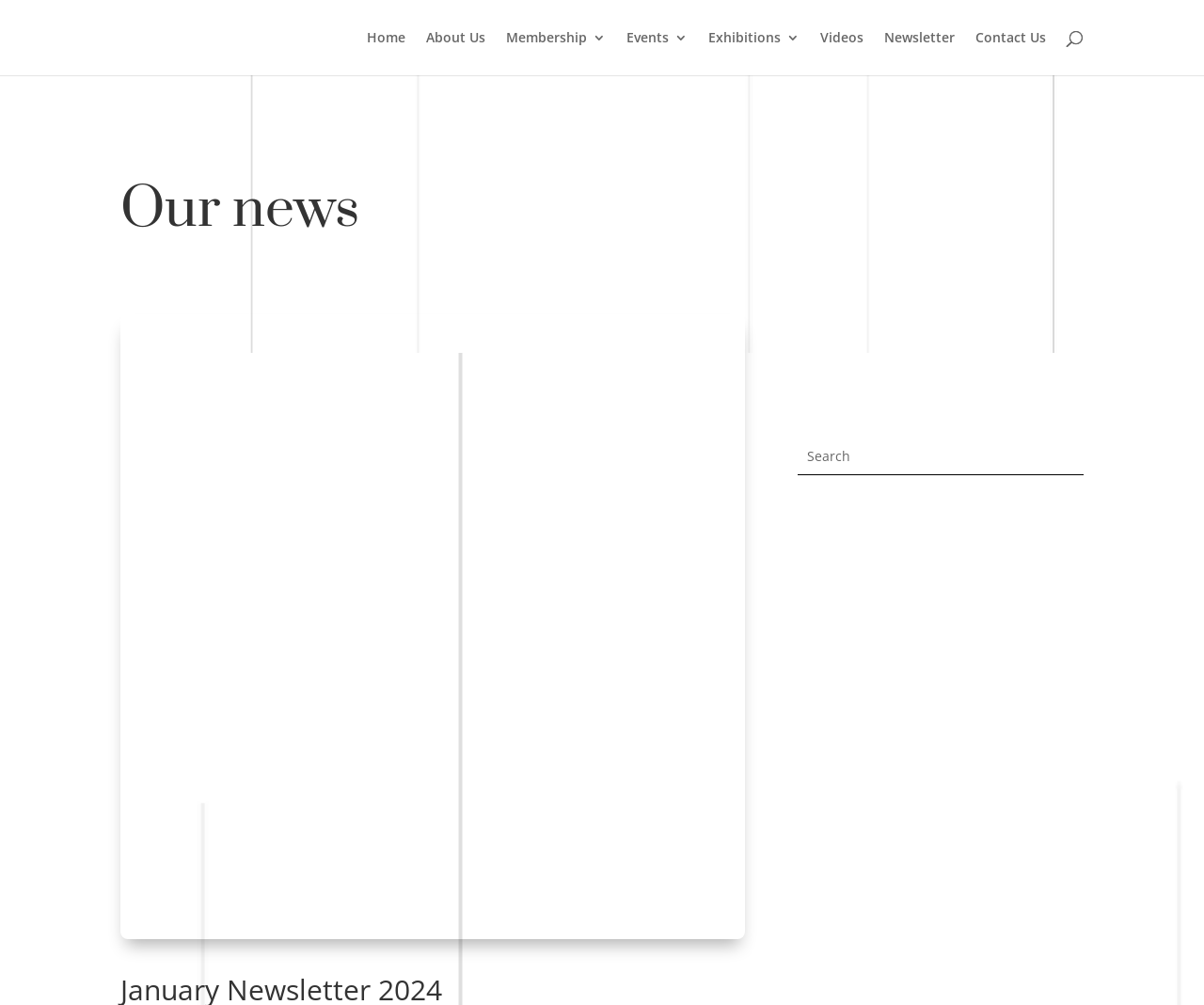How many categories are listed?
Using the image provided, answer with just one word or phrase.

6